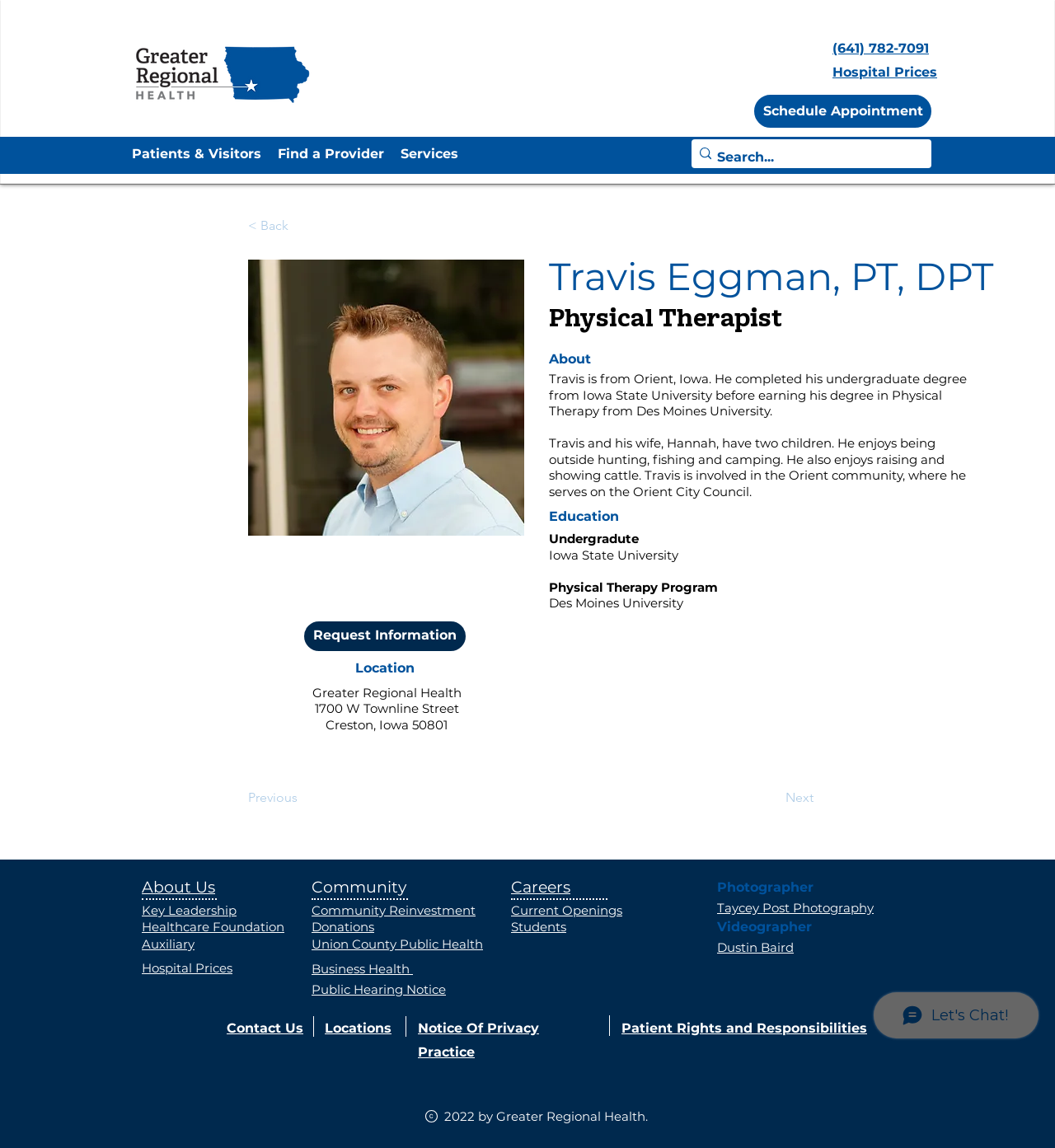Construct a comprehensive caption that outlines the webpage's structure and content.

This webpage is about Travis Eggman, a physical therapist at Greater Regional Health. At the top of the page, there is a navigation menu with links to "Patients & Visitors", "Find a Provider", "Services", and a search bar. Below the navigation menu, there is a heading with Travis Eggman's name and title, followed by a button to schedule an appointment.

On the left side of the page, there is a profile picture of Travis Eggman, with a button to go back and a button to go next. Below the profile picture, there is a section with headings and paragraphs about Travis Eggman's background, education, and interests.

On the right side of the page, there is a section with links to "Request Information", "Location", and "About". The location section lists the address of Greater Regional Health. Below this section, there are buttons to go previous and next.

At the bottom of the page, there is a footer with links to various sections of the Greater Regional Health website, including "About Us", "Hospital Prices", "Community", "Careers", and "Contact Us". There is also a copyright notice at the very bottom of the page.